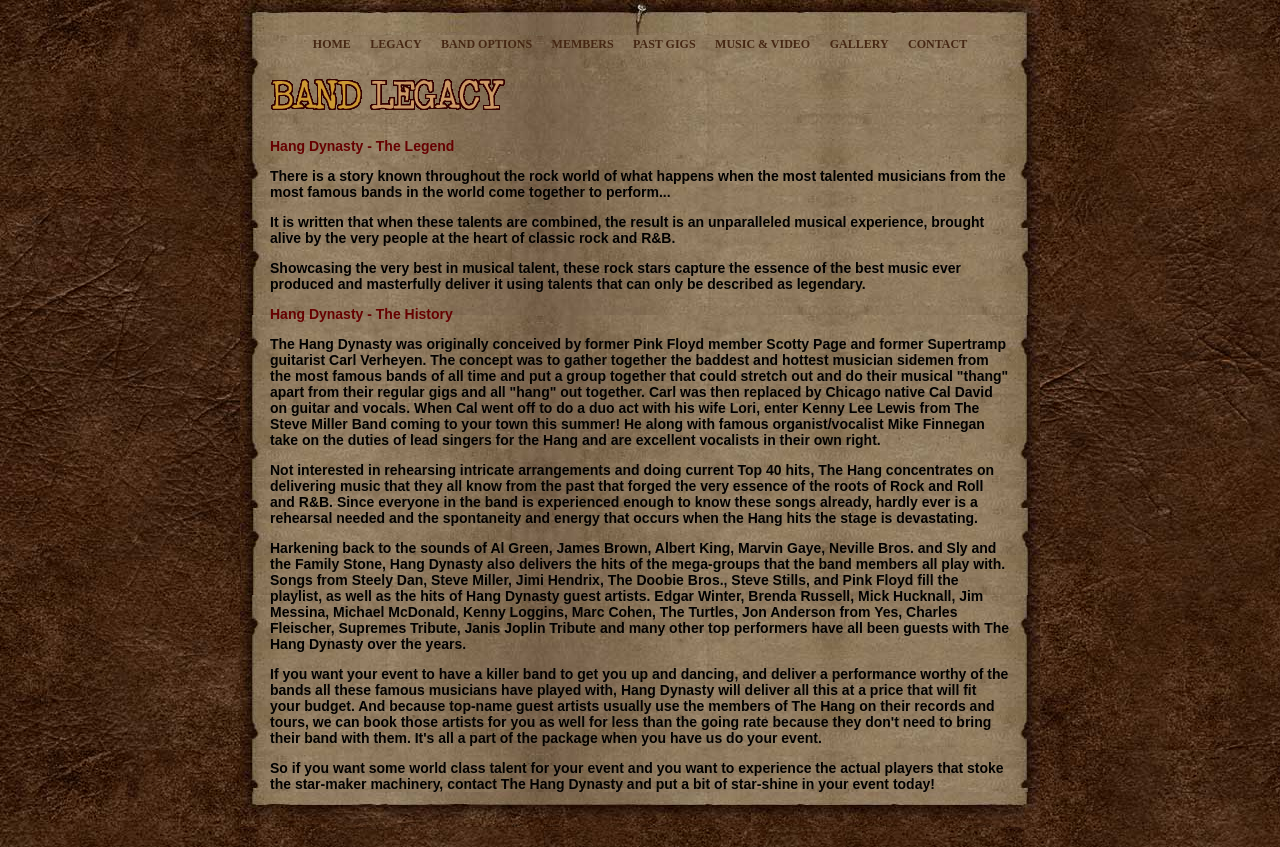Please find the bounding box coordinates of the element that needs to be clicked to perform the following instruction: "View the GALLERY". The bounding box coordinates should be four float numbers between 0 and 1, represented as [left, top, right, bottom].

[0.648, 0.044, 0.694, 0.06]